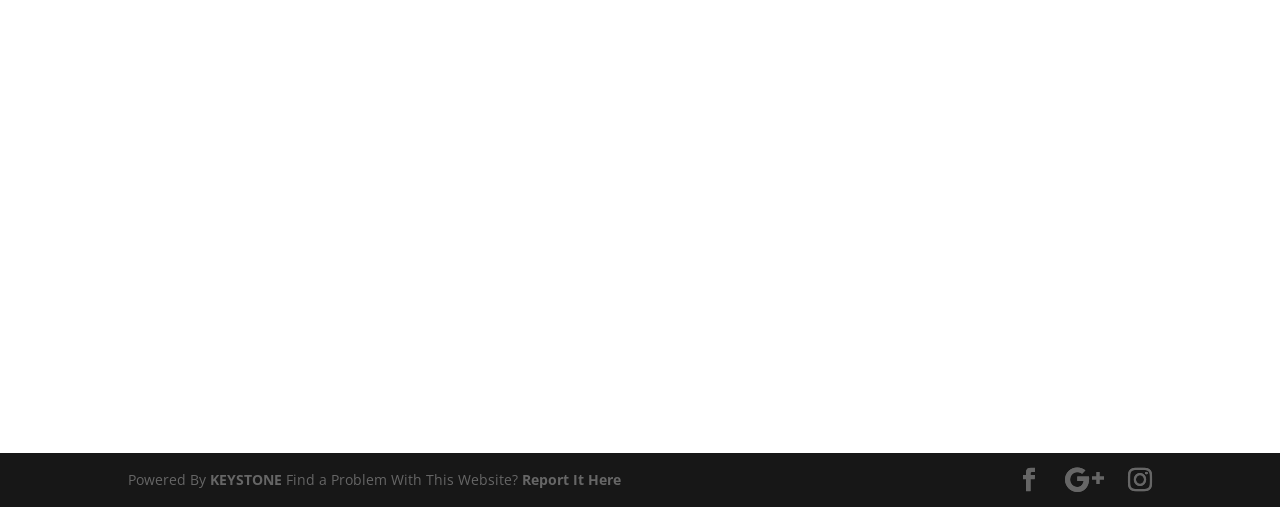How many social media links are present at the bottom of the webpage?
Using the image provided, answer with just one word or phrase.

3